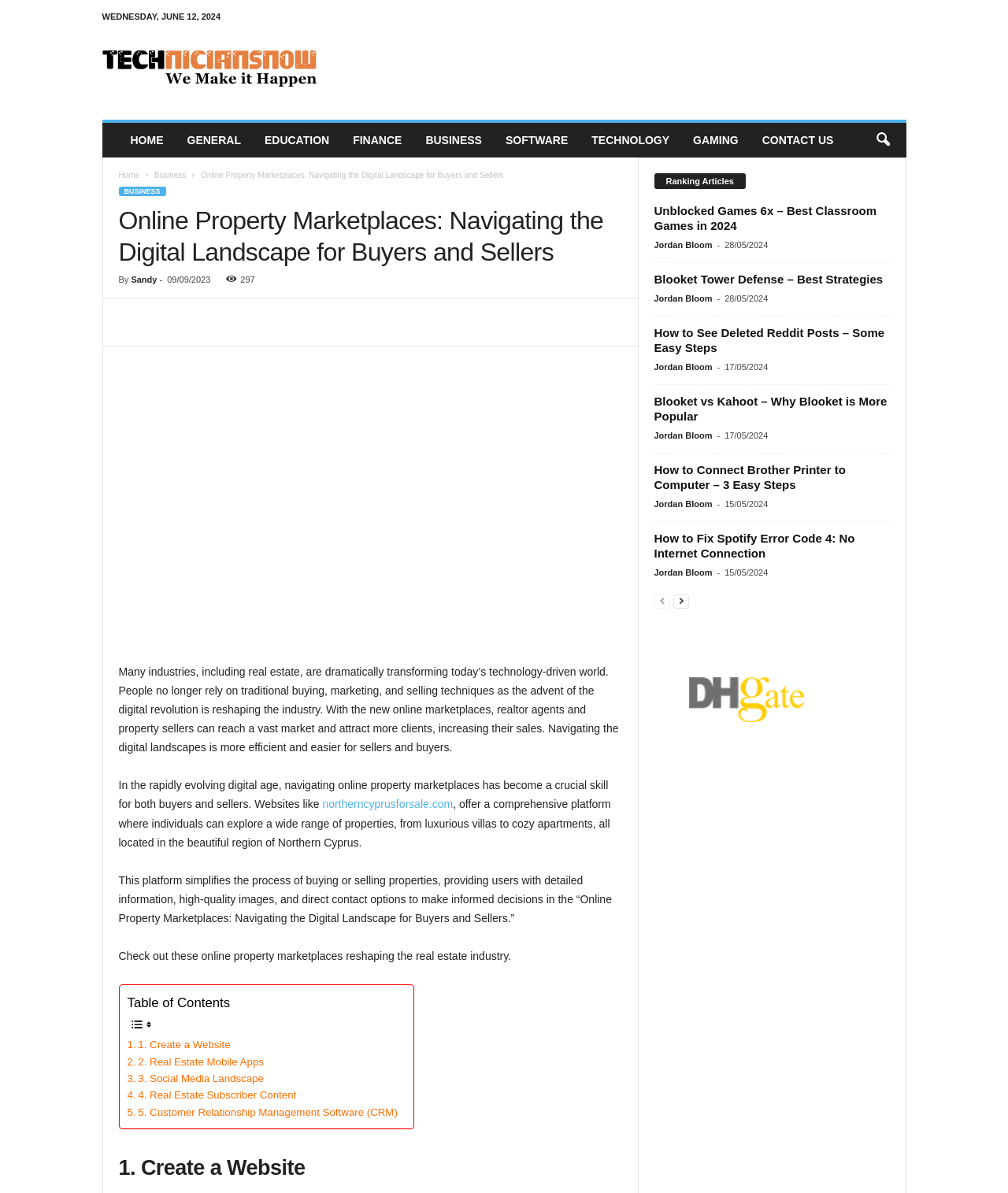Please determine the bounding box coordinates of the section I need to click to accomplish this instruction: "Check the 'Table of Contents'".

[0.126, 0.834, 0.228, 0.847]